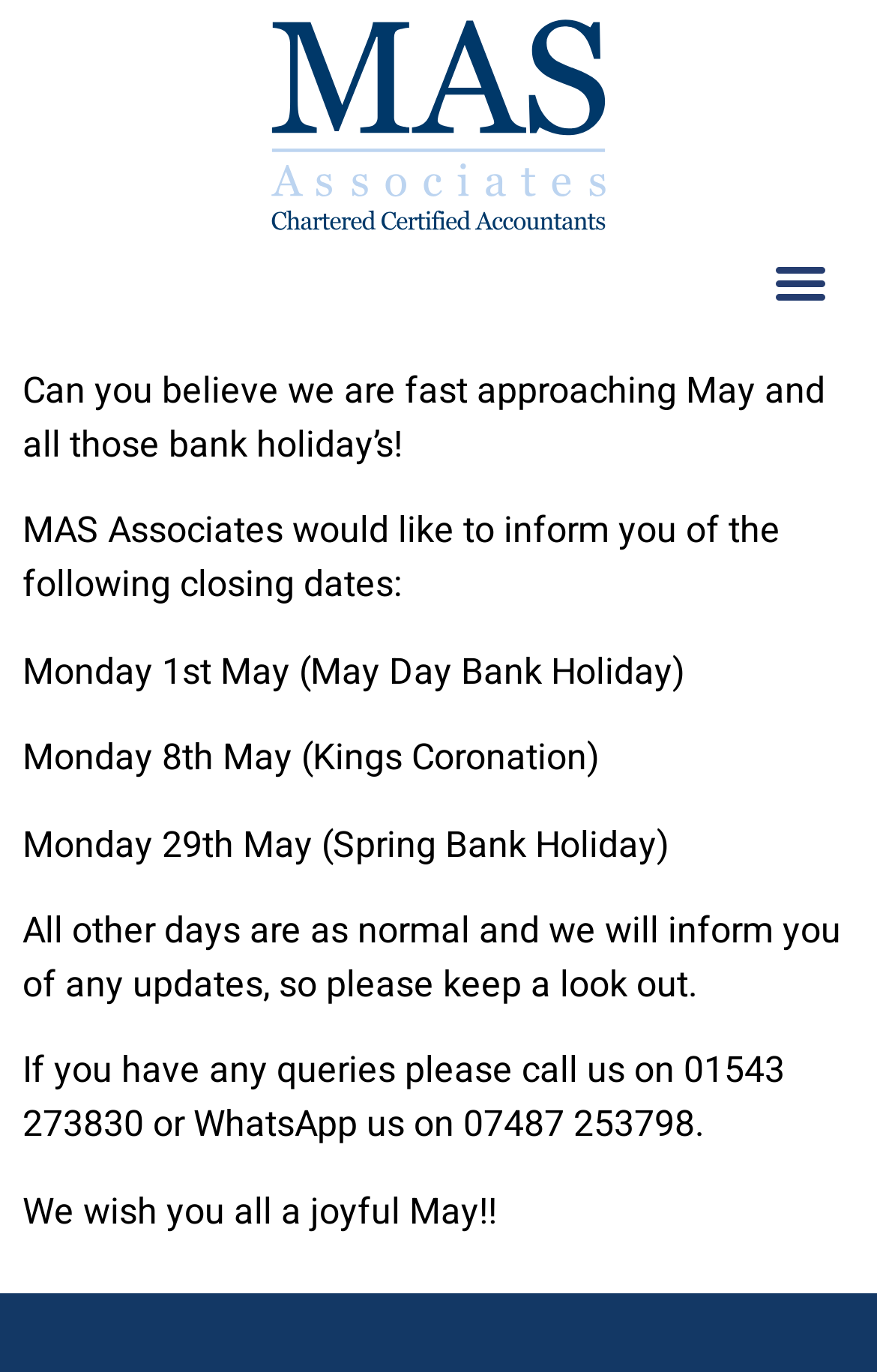Provide an in-depth caption for the elements present on the webpage.

The webpage is about MAS Associates LTD's May closing dates. At the top, there is a link on the right side, and a menu toggle button on the far right. Below these elements, there is a series of paragraphs. The first paragraph reads, "Can you believe we are fast approaching May and all those bank holiday’s!" The second paragraph informs users that MAS Associates would like to inform them of the following closing dates. 

The subsequent paragraphs list the specific closing dates: Monday 1st May (May Day Bank Holiday), Monday 8th May (Kings Coronation), and Monday 29th May (Spring Bank Holiday). There are a total of 6 paragraphs, with the last two paragraphs providing additional information, stating that all other days are as normal and that users should keep a lookout for updates, and providing contact information for queries. The webpage ends with a festive note, wishing users a joyful May.